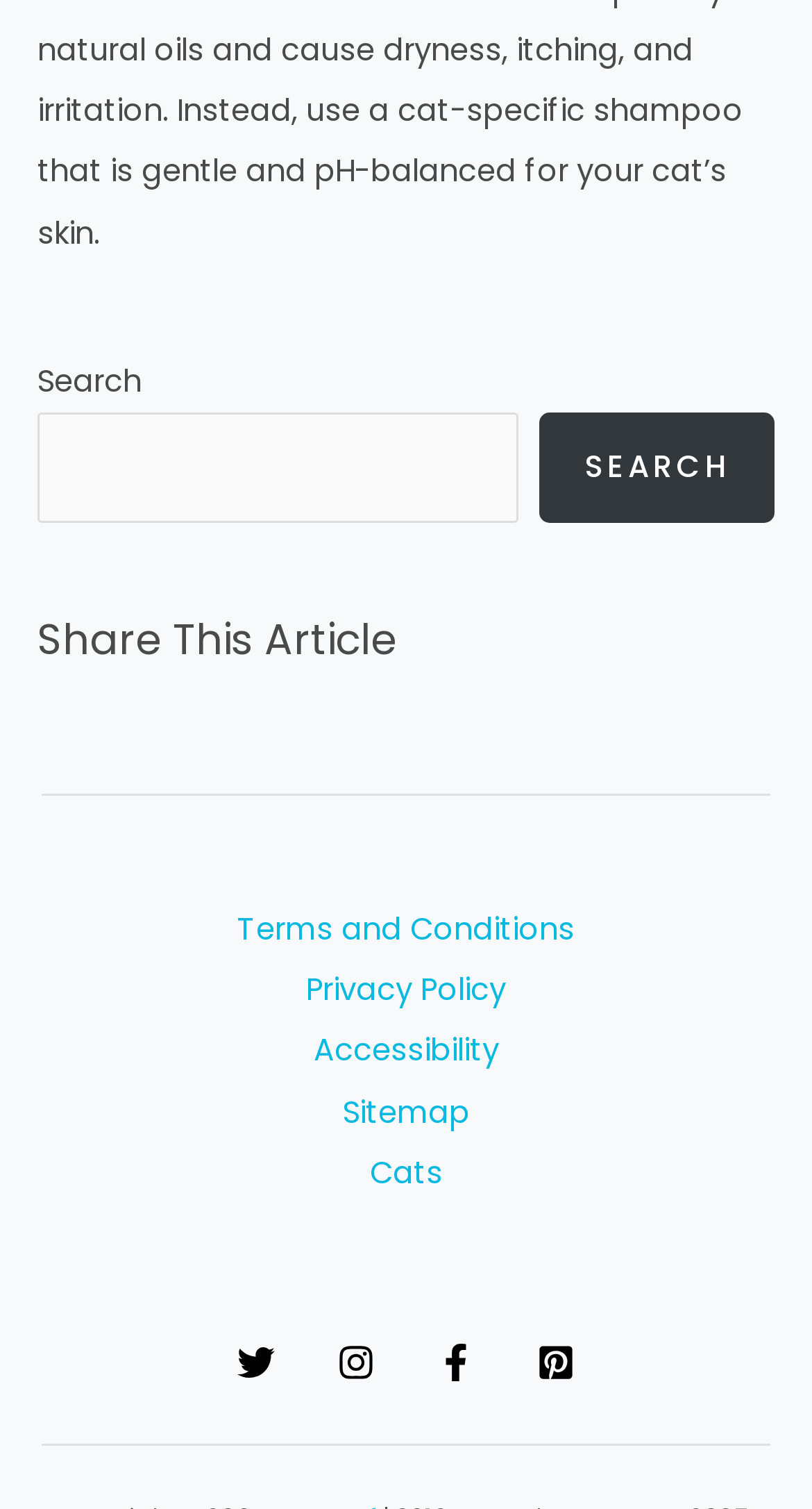How many navigation links are available?
Use the information from the screenshot to give a comprehensive response to the question.

The webpage has a navigation section with five links: Terms and Conditions, Privacy Policy, Accessibility, Sitemap, and Cats. These links likely lead to different sections of the website.